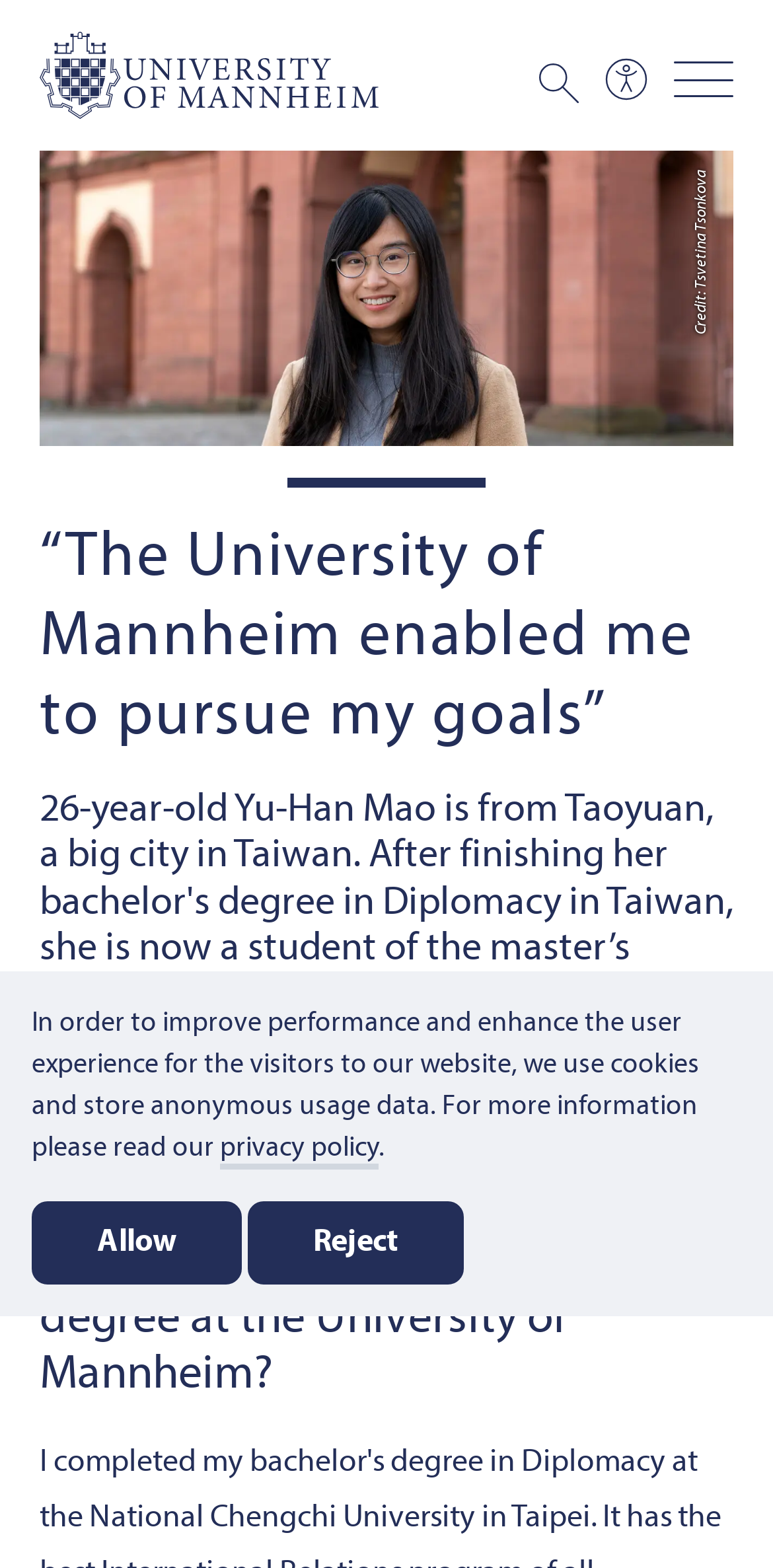What is the name of the university?
Please provide a comprehensive answer based on the contents of the image.

The logo of the university is present at the top left corner of the webpage, and it is described as 'Logo of the University of Mannheim'. This suggests that the webpage is related to the University of Mannheim.